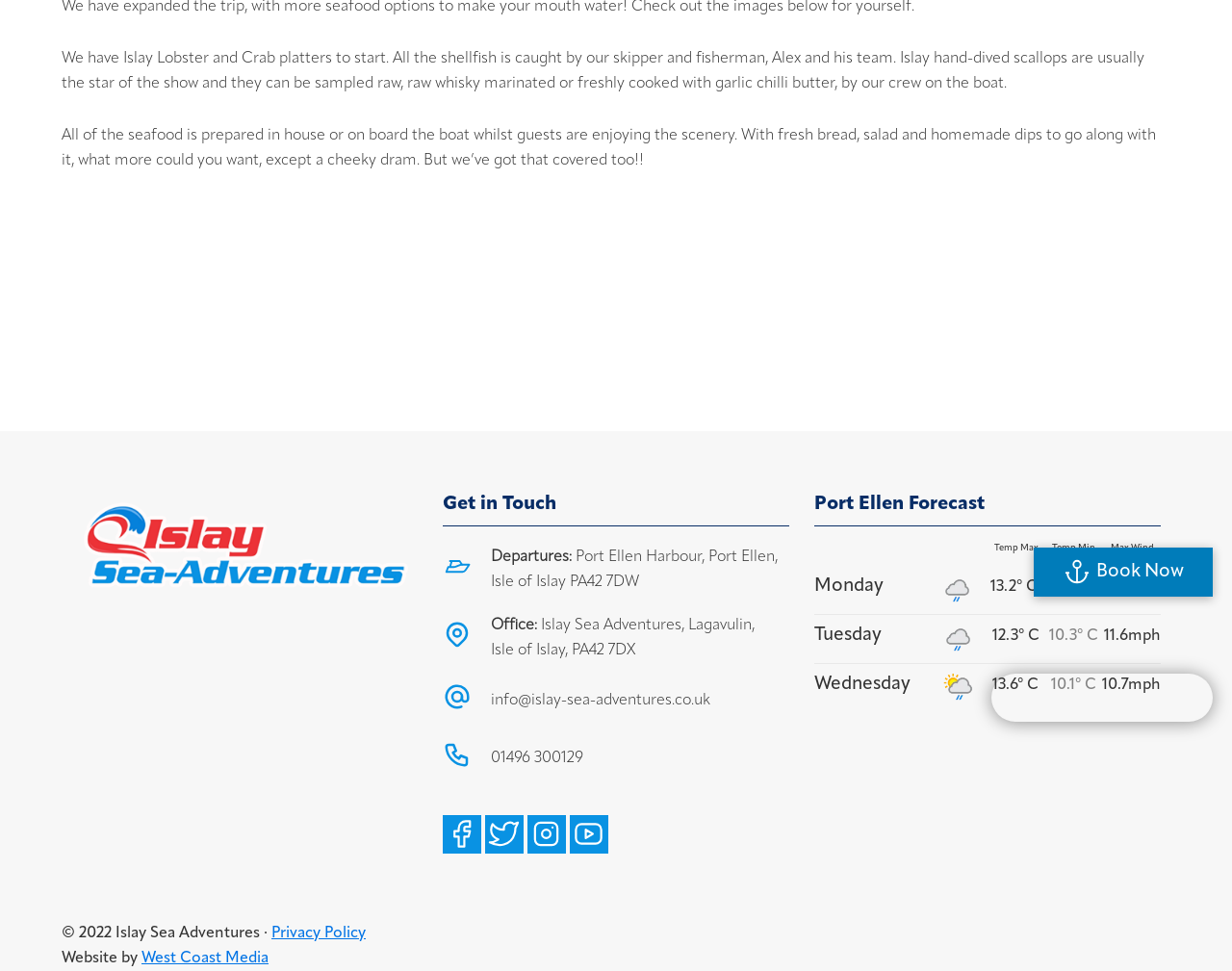Find the bounding box coordinates corresponding to the UI element with the description: "West Coast Media". The coordinates should be formatted as [left, top, right, bottom], with values as floats between 0 and 1.

[0.115, 0.979, 0.218, 0.995]